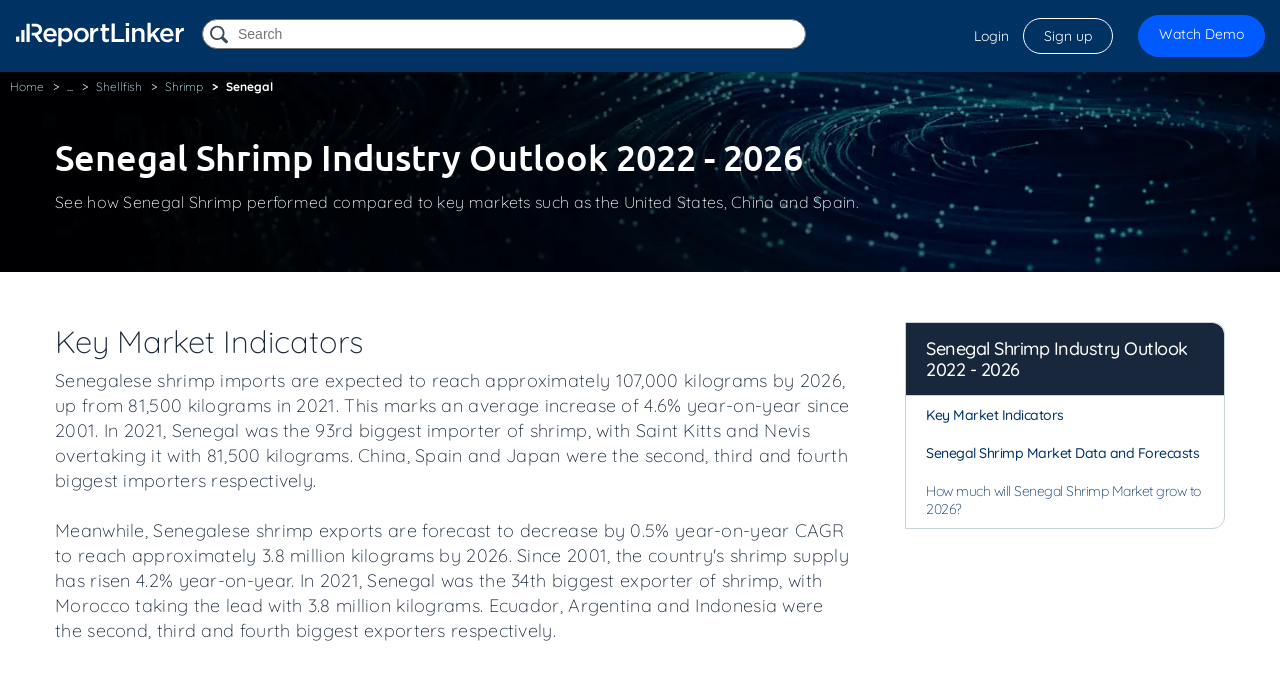What is the time period of the industry outlook?
Could you please answer the question thoroughly and with as much detail as possible?

The question is asking about the time period of the industry outlook on the webpage. By looking at the heading 'Senegal Shrimp Industry Outlook 2022 - 2026', we can infer that the time period of the industry outlook is from 2022 to 2026.